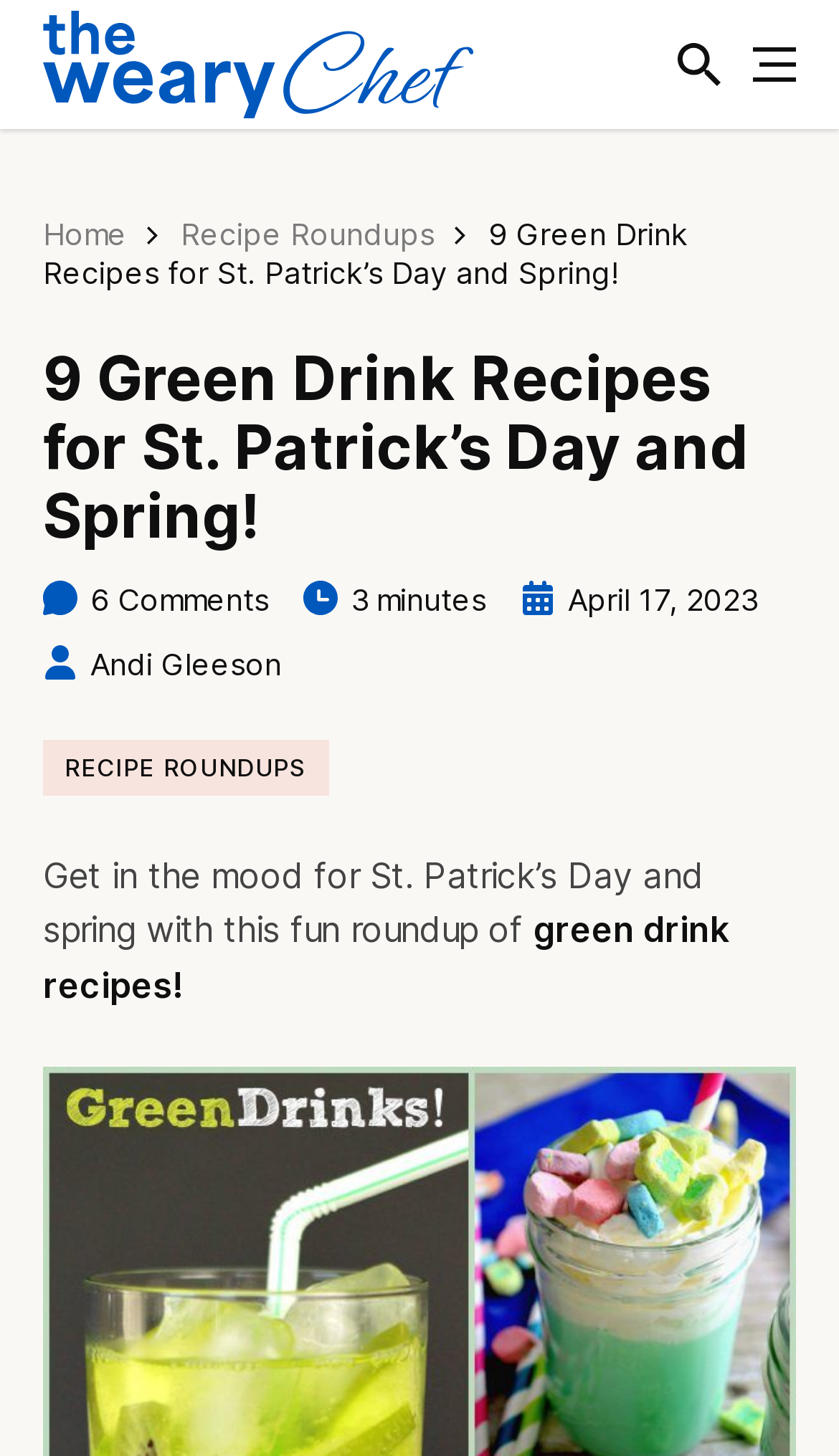With reference to the image, please provide a detailed answer to the following question: How many comments does this recipe roundup have?

I found the answer by looking at the link element with the text '6 Comments' which is located above the author's name and below the heading, indicating that it shows the number of comments for this recipe roundup.